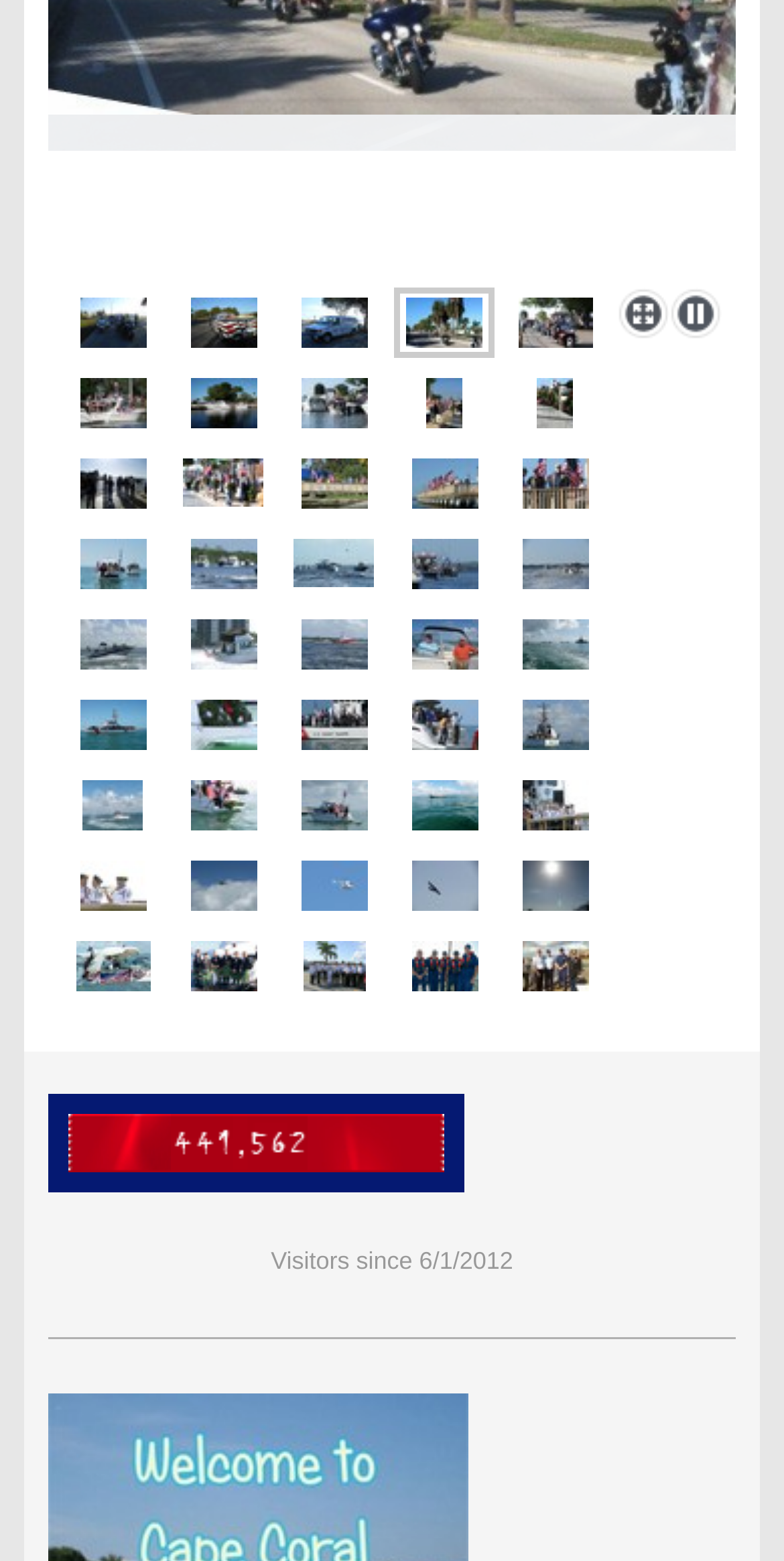Determine the bounding box coordinates of the region I should click to achieve the following instruction: "Read about 'SeaRey Pilot'". Ensure the bounding box coordinates are four float numbers between 0 and 1, i.e., [left, top, right, bottom].

[0.524, 0.551, 0.609, 0.583]